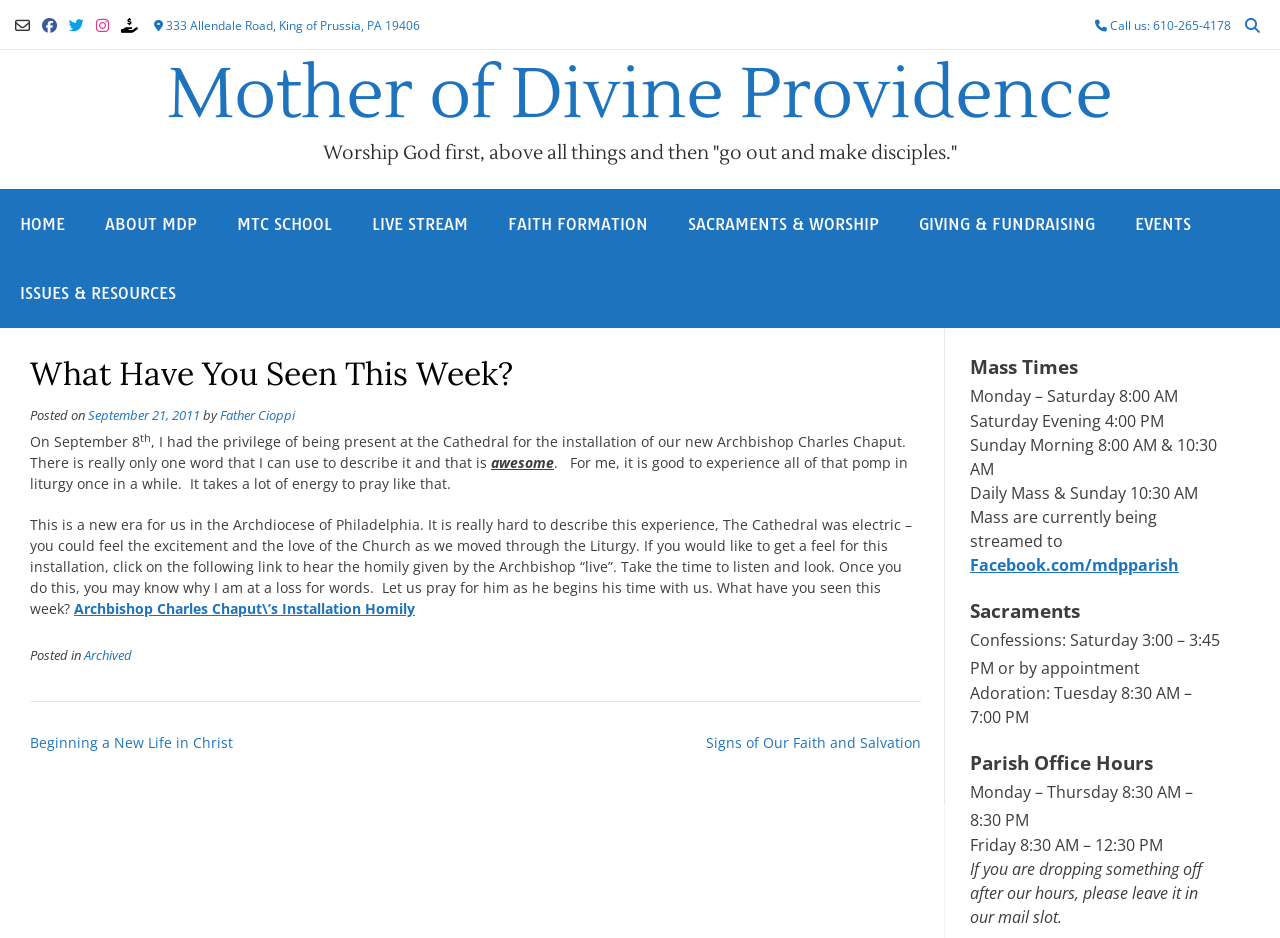Provide the bounding box coordinates of the UI element this sentence describes: "parent_node: Call us: 610-265-4178".

[0.969, 0.014, 0.988, 0.041]